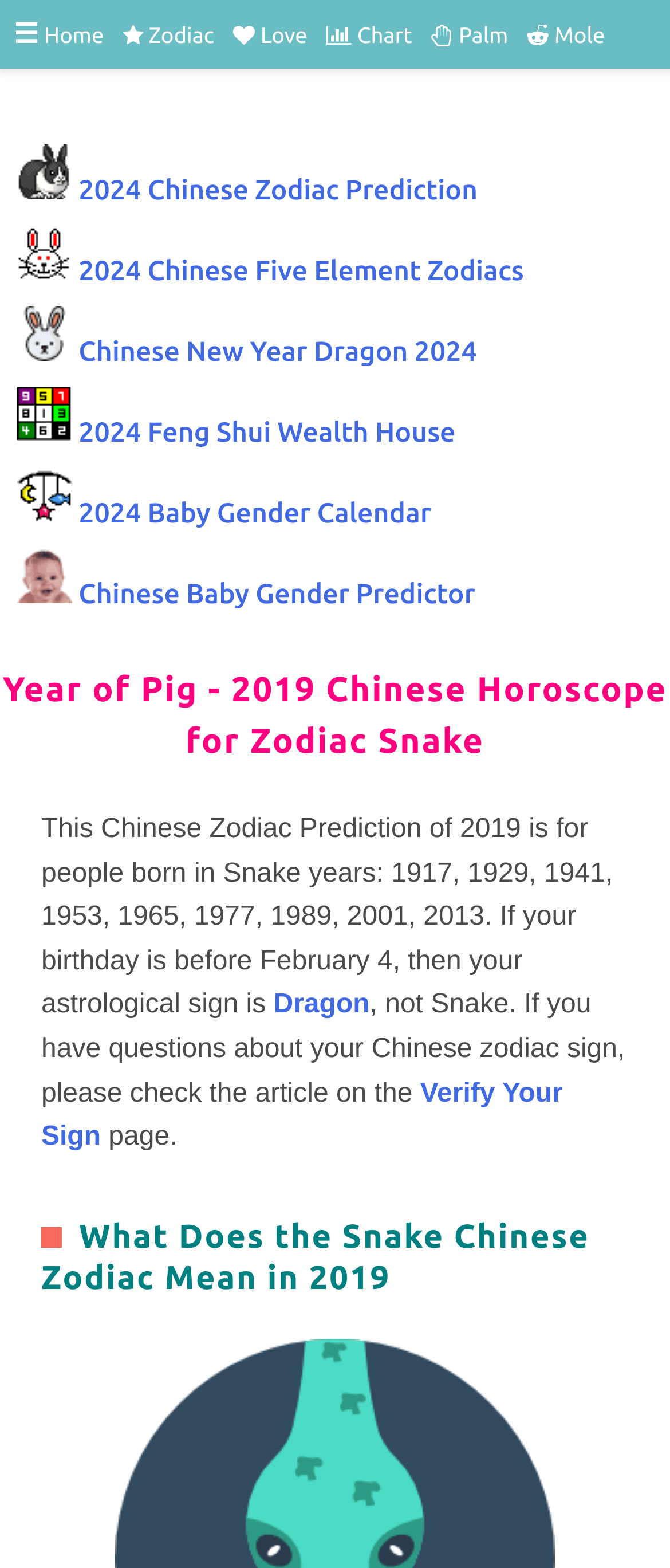Find the bounding box coordinates of the area to click in order to follow the instruction: "Click the Dragon link".

[0.408, 0.632, 0.552, 0.65]